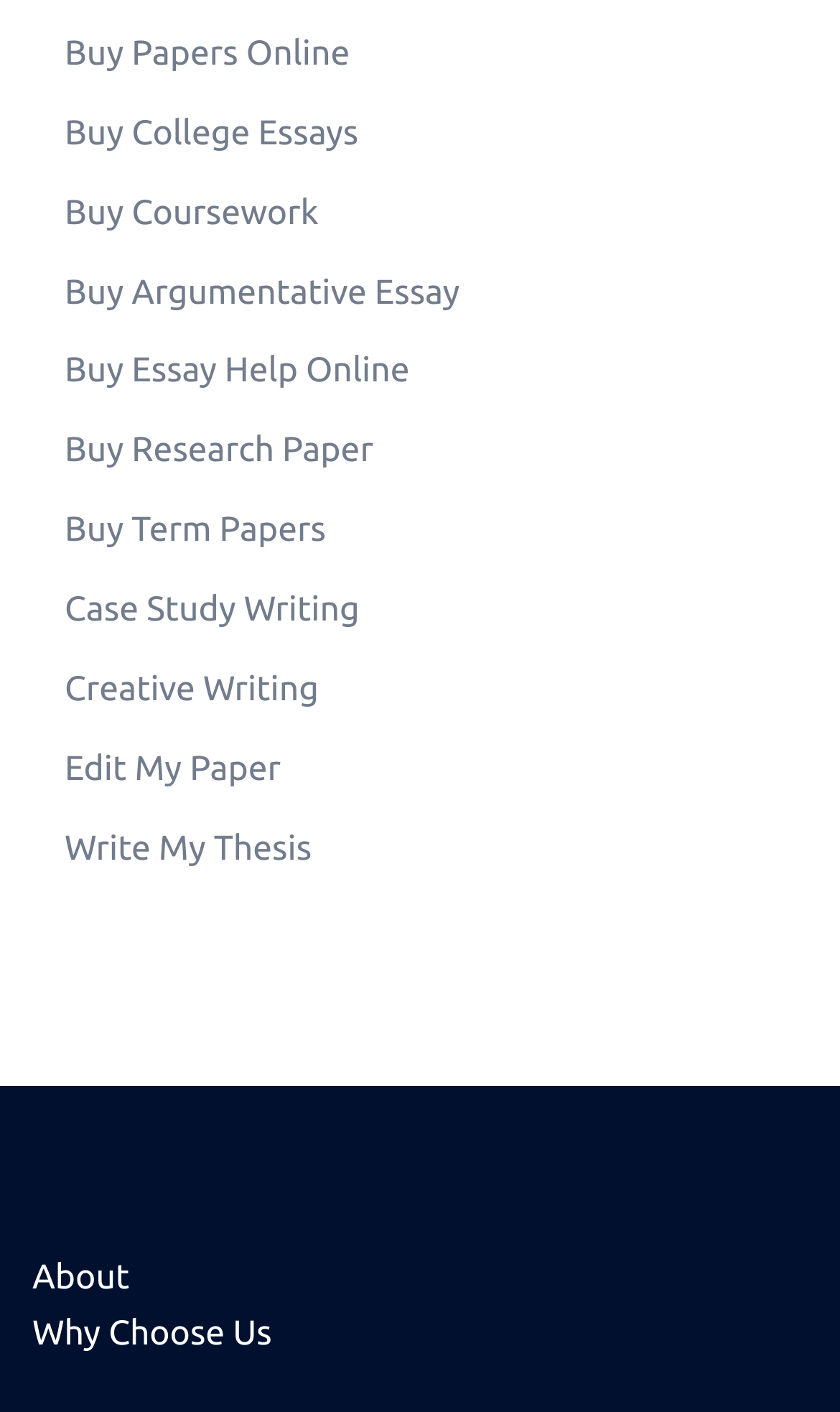Identify the bounding box coordinates of the HTML element based on this description: "The intelligence of colors".

None